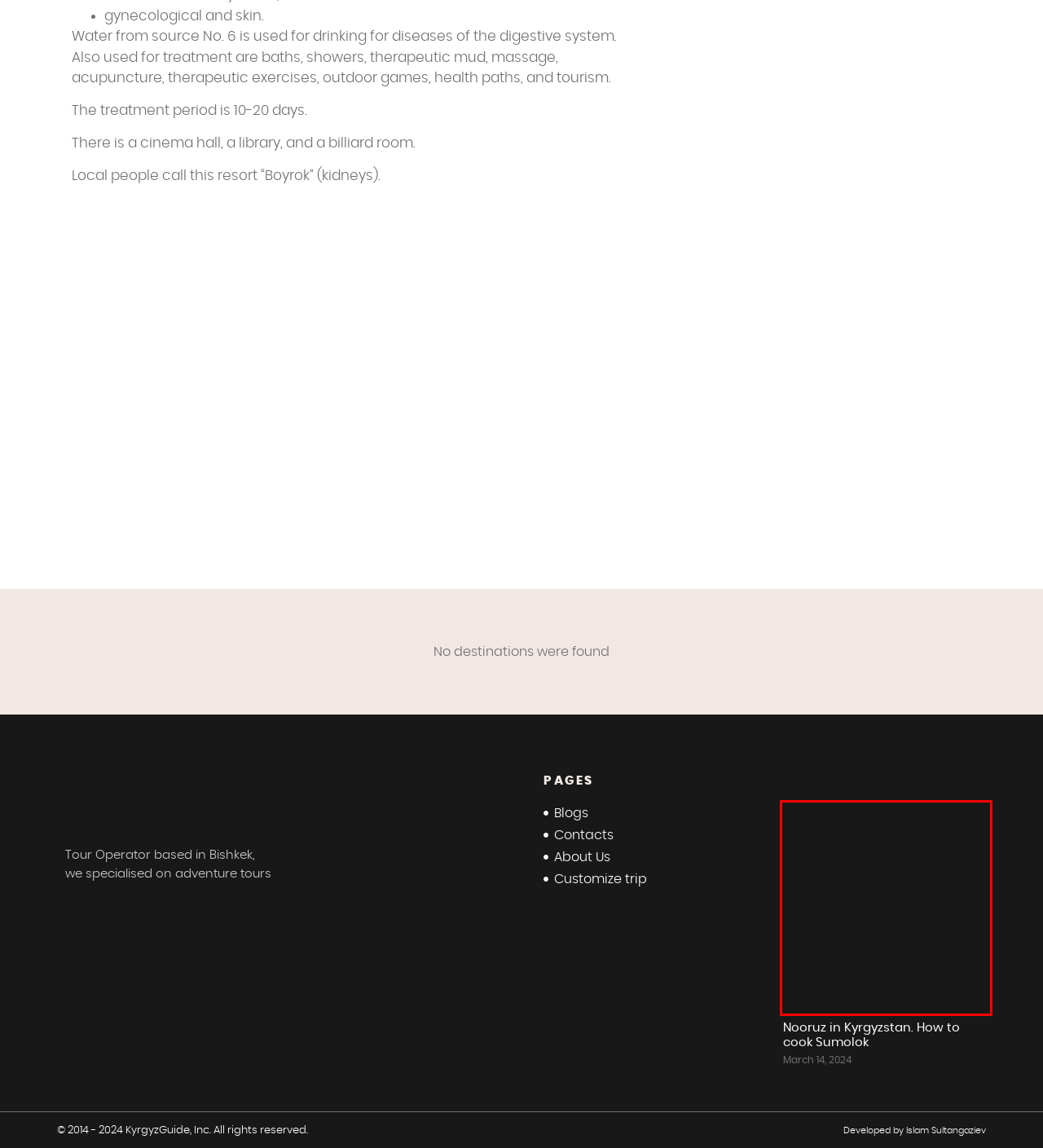You have a screenshot of a webpage with a red bounding box around an element. Choose the best matching webpage description that would appear after clicking the highlighted element. Here are the candidates:
A. Contact - Kyrgyz Guide
B. Nooruz in Kyrgyzstan. How to cook Sumolok - Kyrgyz Guide
C. Destinations - Kyrgyz Guide
D. About Us - Kyrgyz Guide
E. Travel Tips - Kyrgyz Guide
F. Premier Kyrgyzstan Guide and Tours Hub - Kyrgyz Guide
G. Tours - Kyrgyz Guide
H. The Best №1 Offroad tour in Kyrgyzstan - Kyrgyz Guide

B